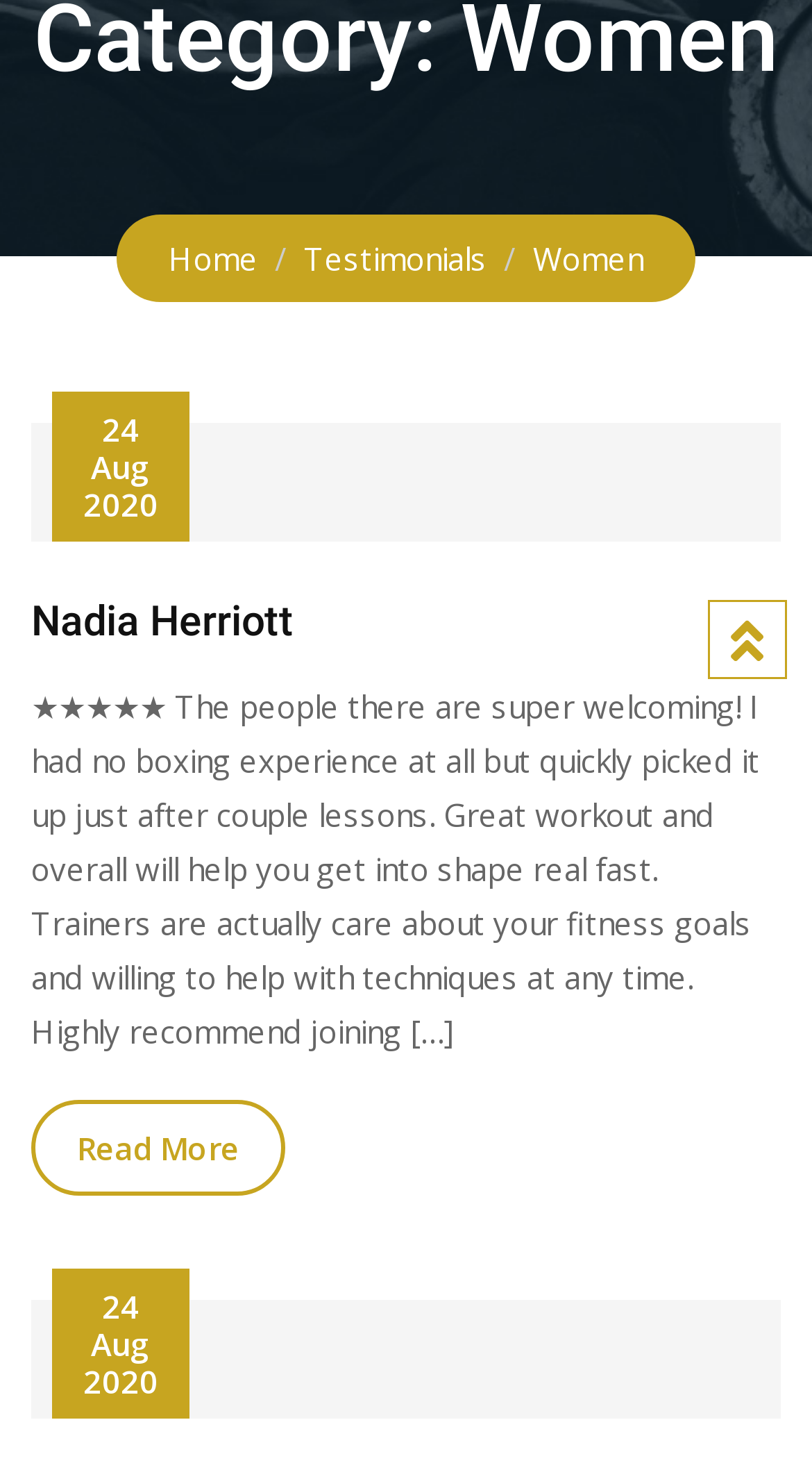Given the element description "Testimonials", identify the bounding box of the corresponding UI element.

[0.374, 0.161, 0.6, 0.189]